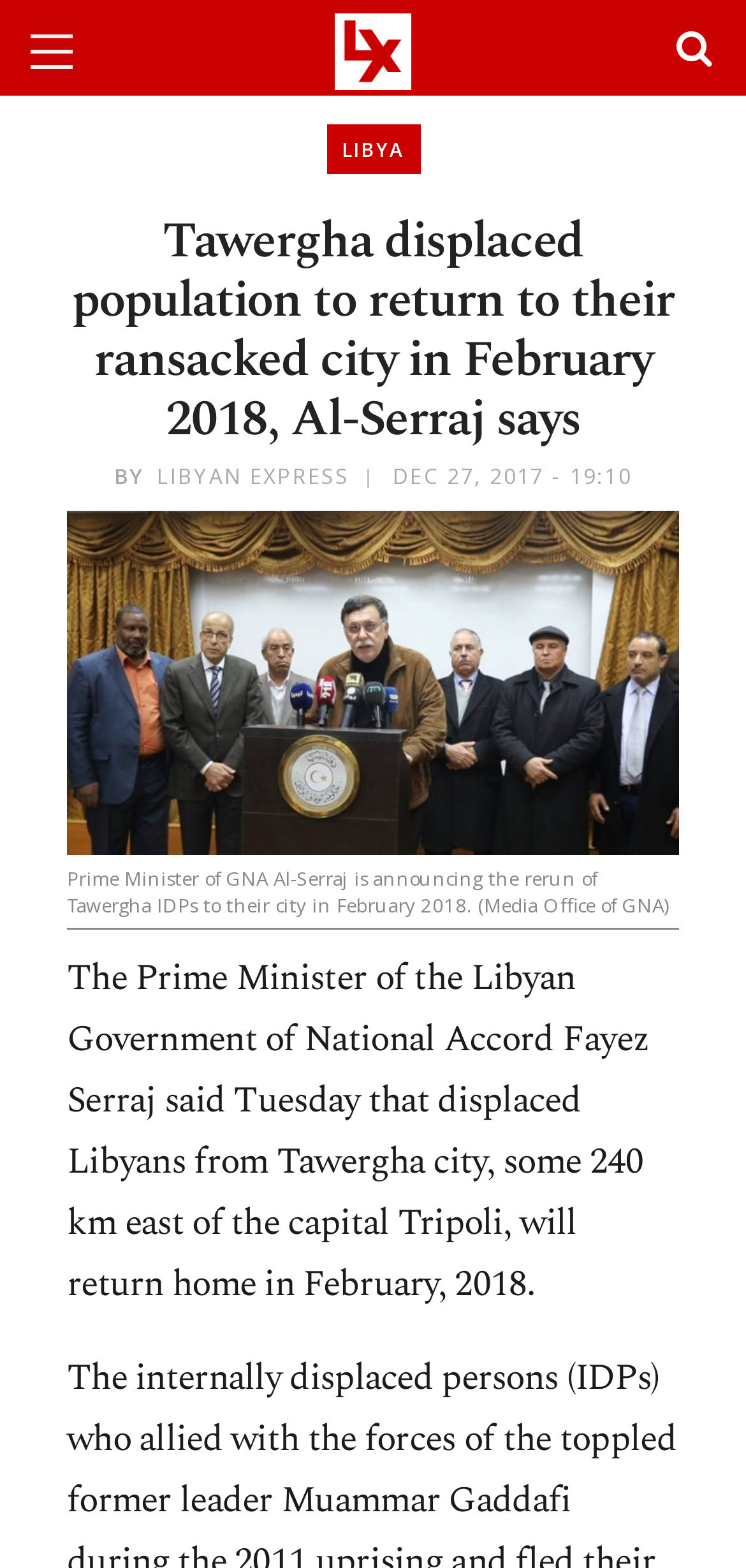Locate the UI element that matches the description aria-label="Toggle Menu" in the webpage screenshot. Return the bounding box coordinates in the format (top-left x, top-left y, bottom-right x, bottom-right y), with values ranging from 0 to 1.

None